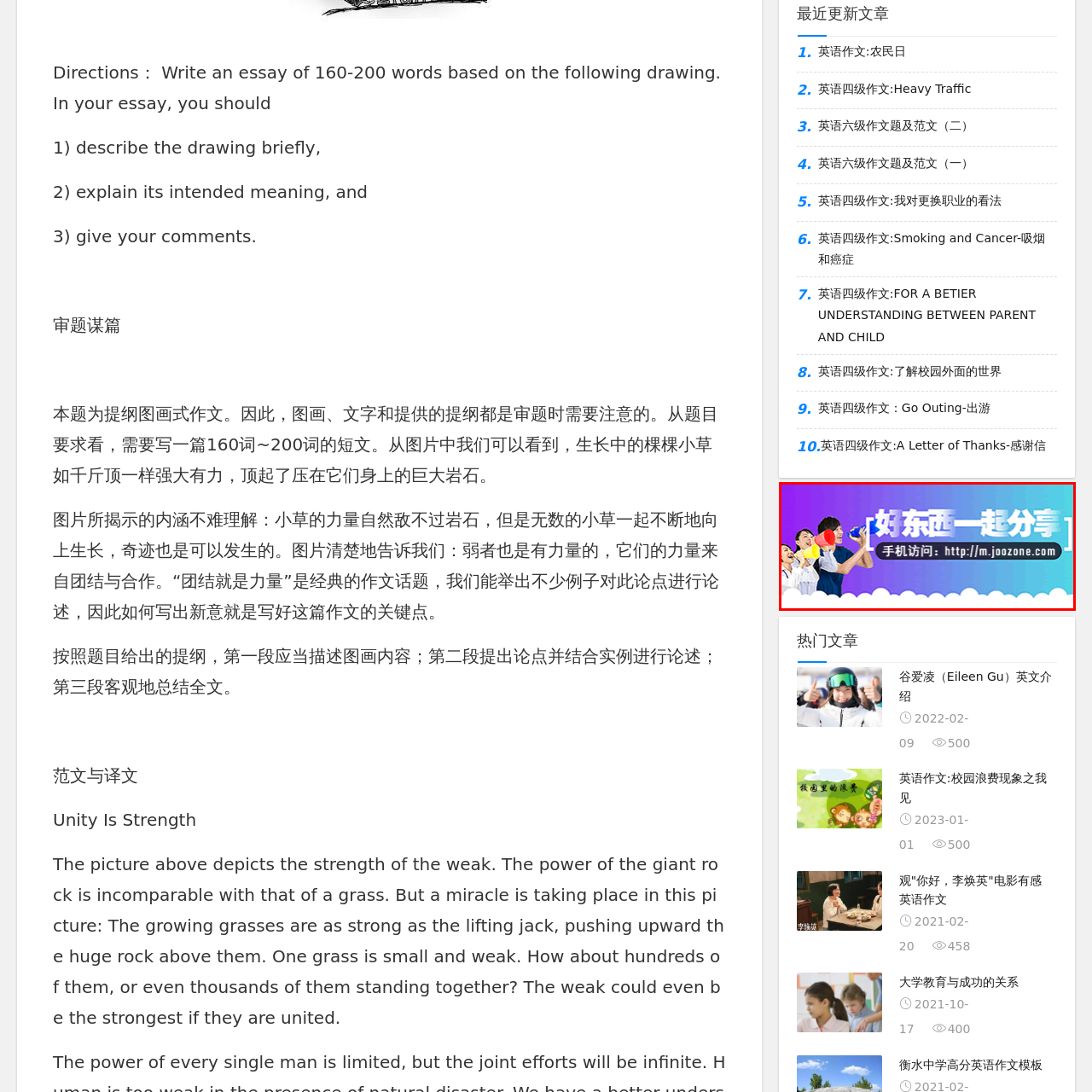What is the purpose of the URL provided? Check the image surrounded by the red bounding box and reply with a single word or a short phrase.

To invite viewers to visit the site